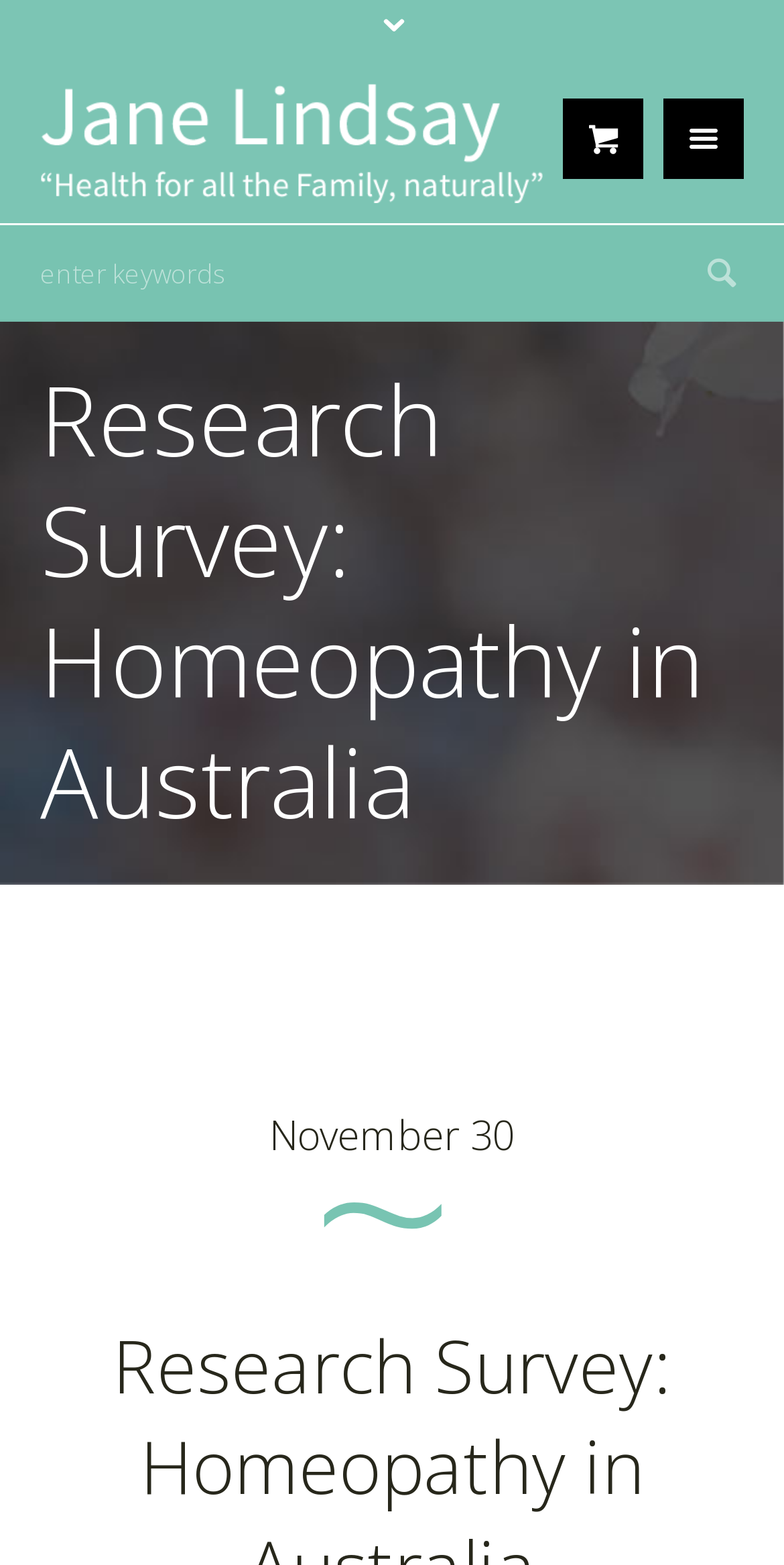Show the bounding box coordinates for the HTML element described as: "name="s" placeholder="enter keywords"".

[0.051, 0.144, 0.949, 0.206]